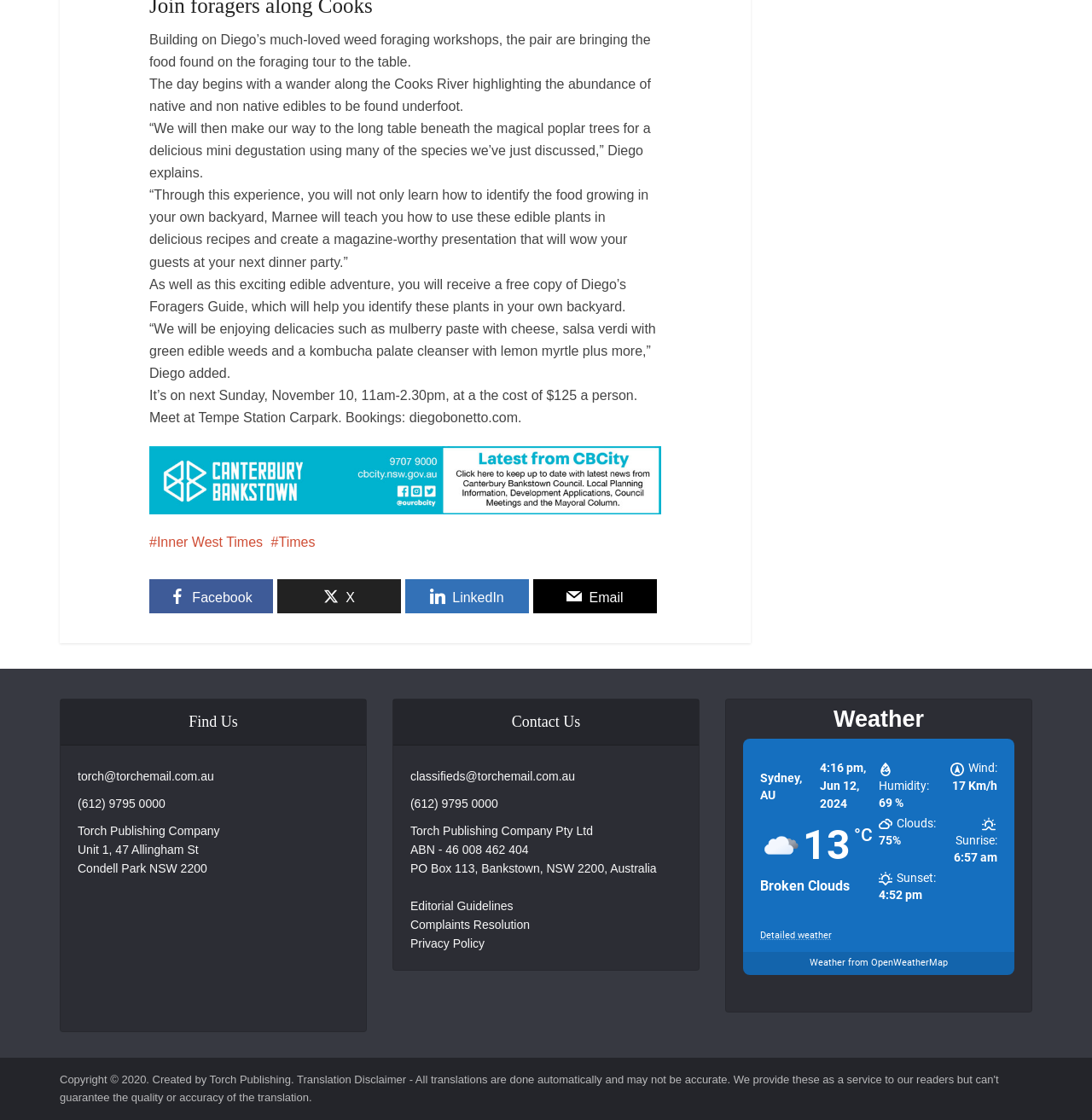Please indicate the bounding box coordinates for the clickable area to complete the following task: "Contact us through email". The coordinates should be specified as four float numbers between 0 and 1, i.e., [left, top, right, bottom].

None